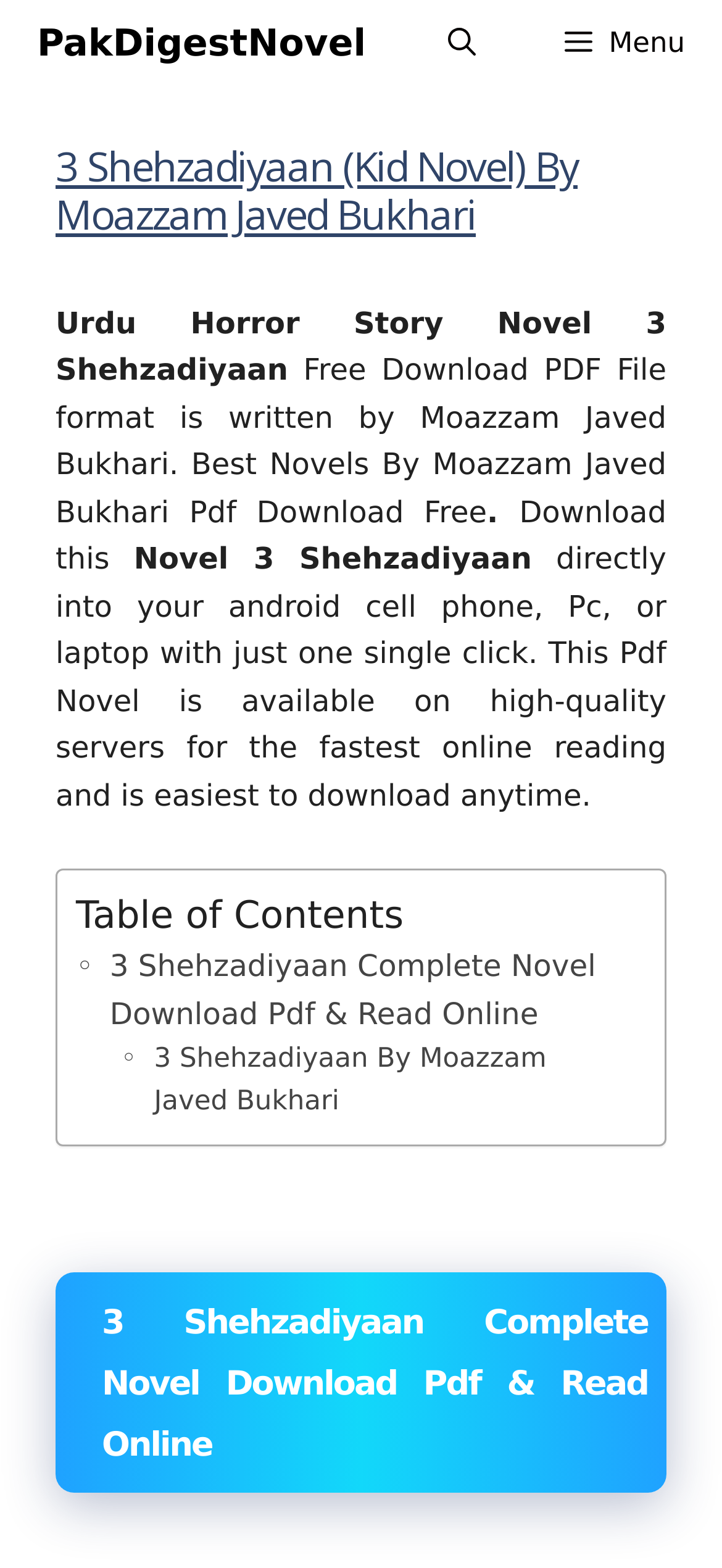Extract the primary heading text from the webpage.

3 Shehzadiyaan (Kid Novel) By Moazzam Javed Bukhari